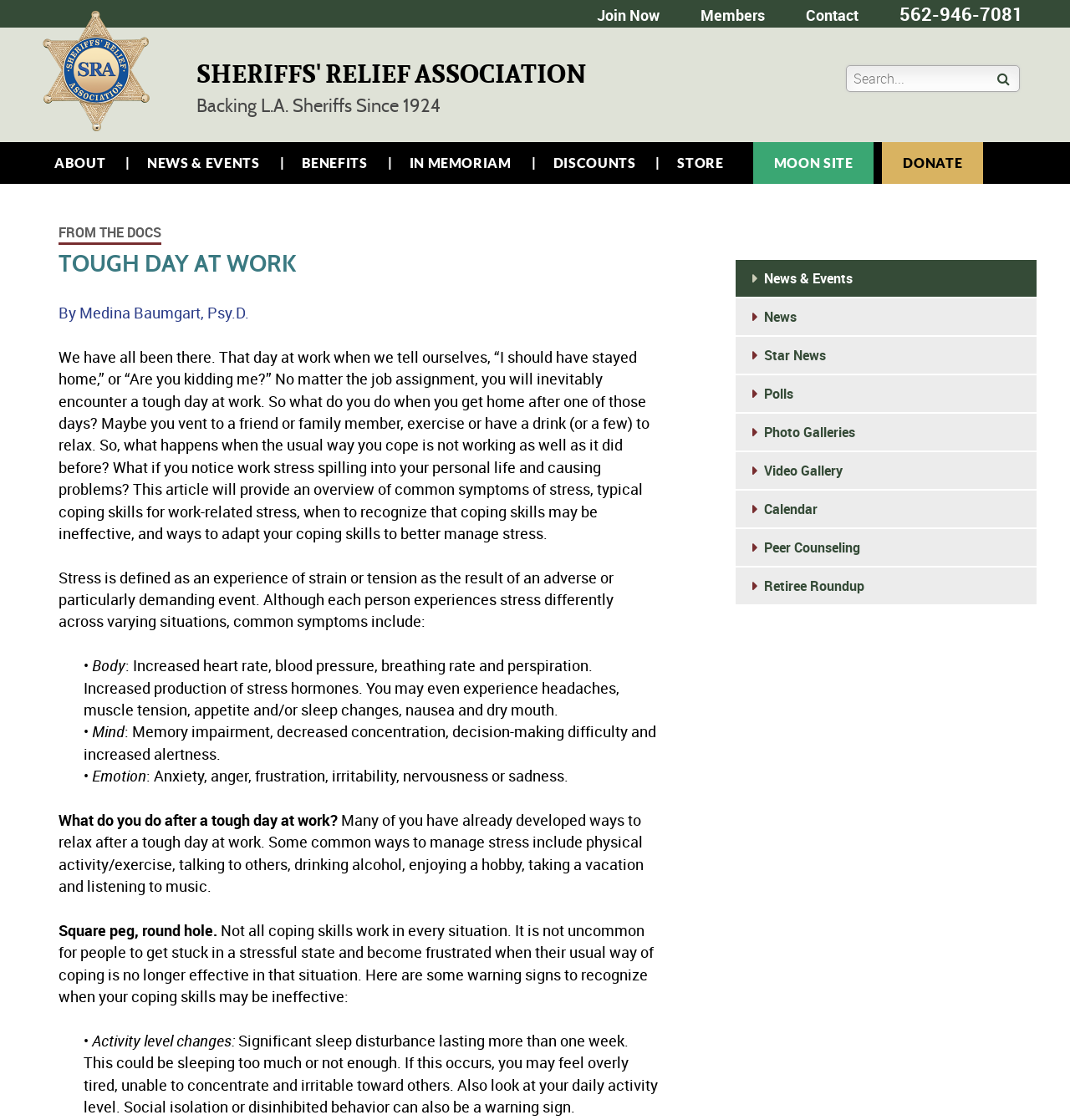Determine the bounding box coordinates of the clickable area required to perform the following instruction: "Click the 'Join Now' link". The coordinates should be represented as four float numbers between 0 and 1: [left, top, right, bottom].

[0.558, 0.004, 0.616, 0.022]